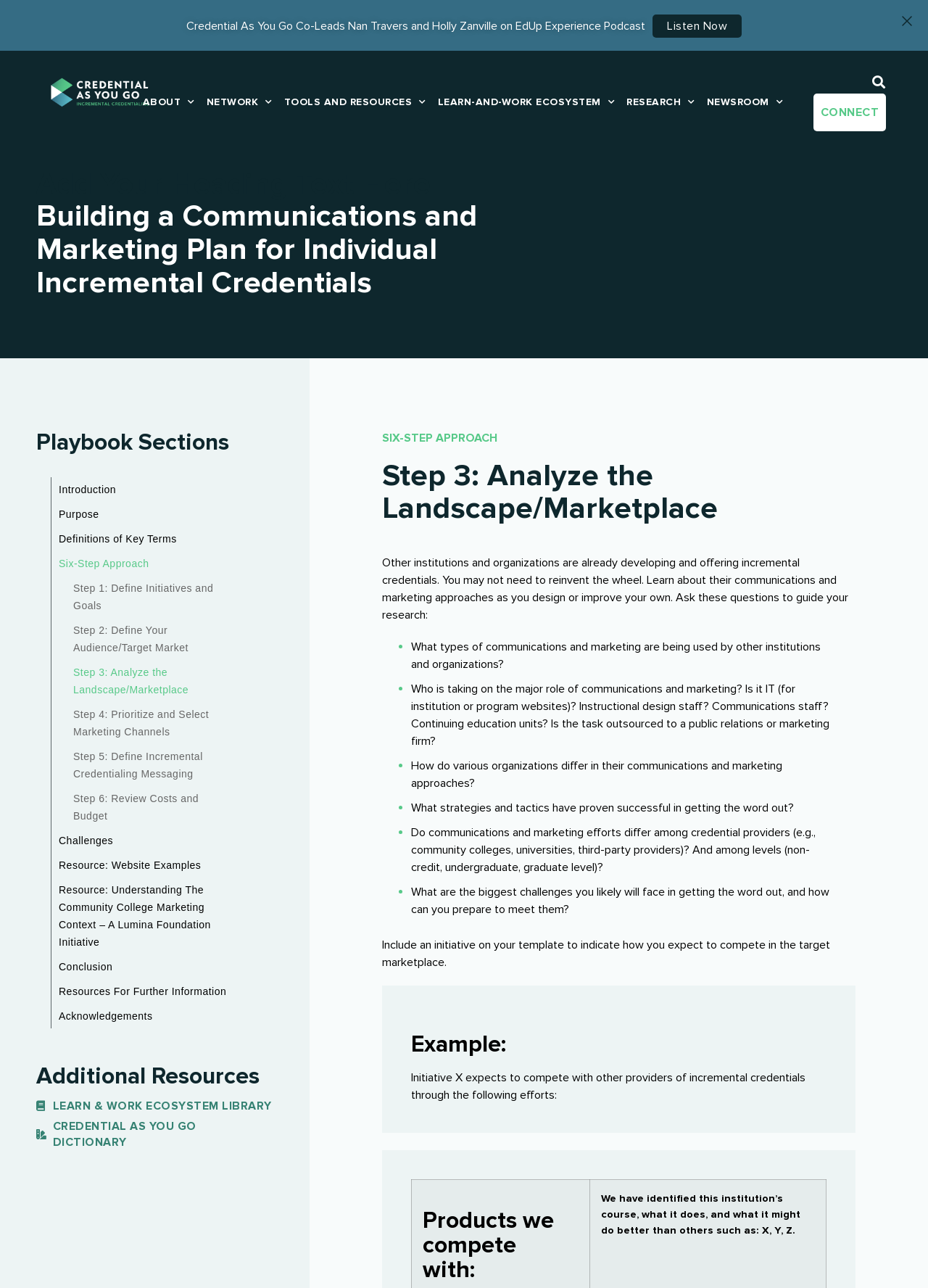Locate the UI element described as follows: "Challenges". Return the bounding box coordinates as four float numbers between 0 and 1 in the order [left, top, right, bottom].

[0.055, 0.643, 0.279, 0.662]